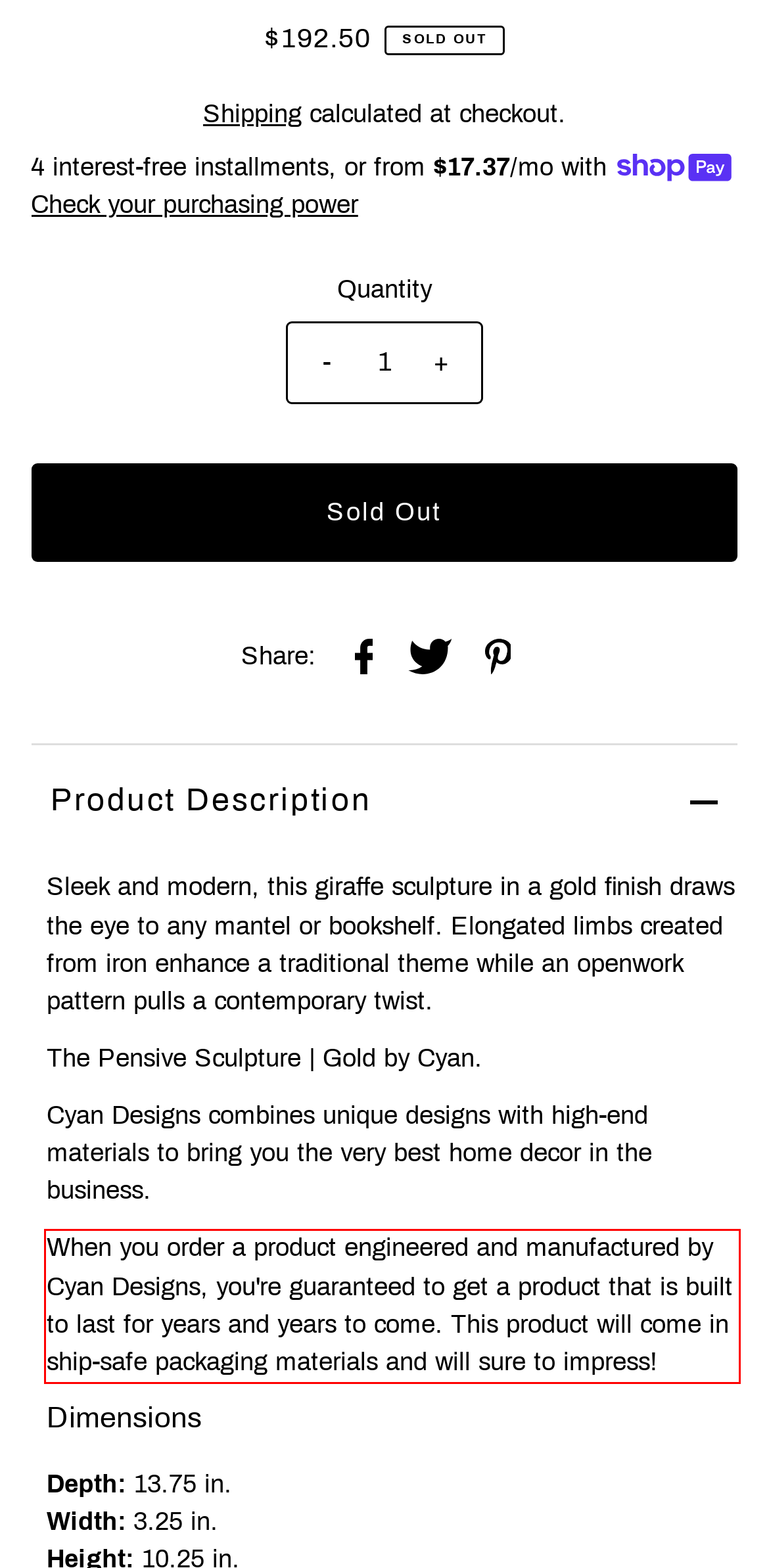Examine the webpage screenshot and use OCR to obtain the text inside the red bounding box.

When you order a product engineered and manufactured by Cyan Designs, you're guaranteed to get a product that is built to last for years and years to come. This product will come in ship-safe packaging materials and will sure to impress!